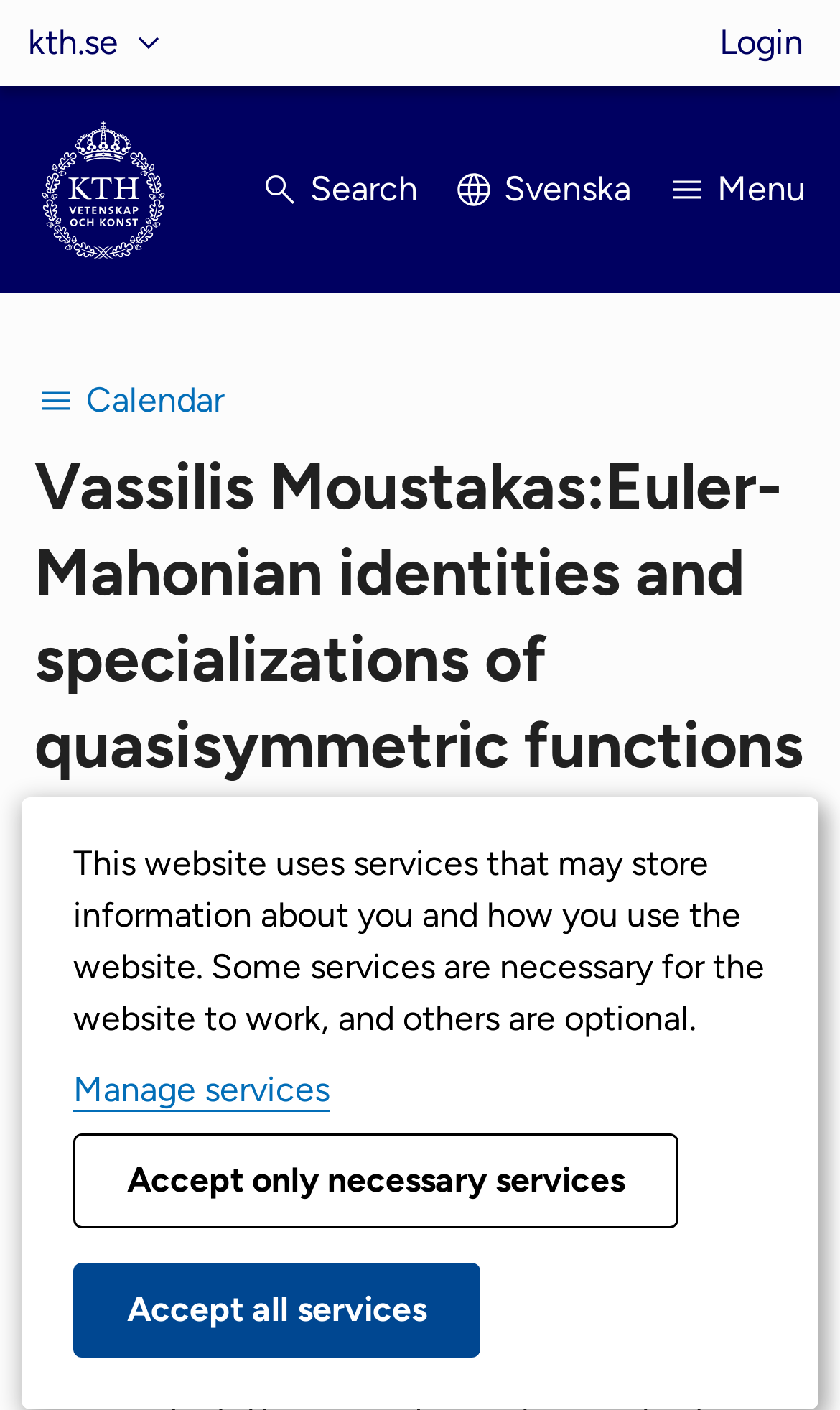Answer the question below with a single word or a brief phrase: 
What is the event location?

Zoom Meeting ID: 637 4378 6038